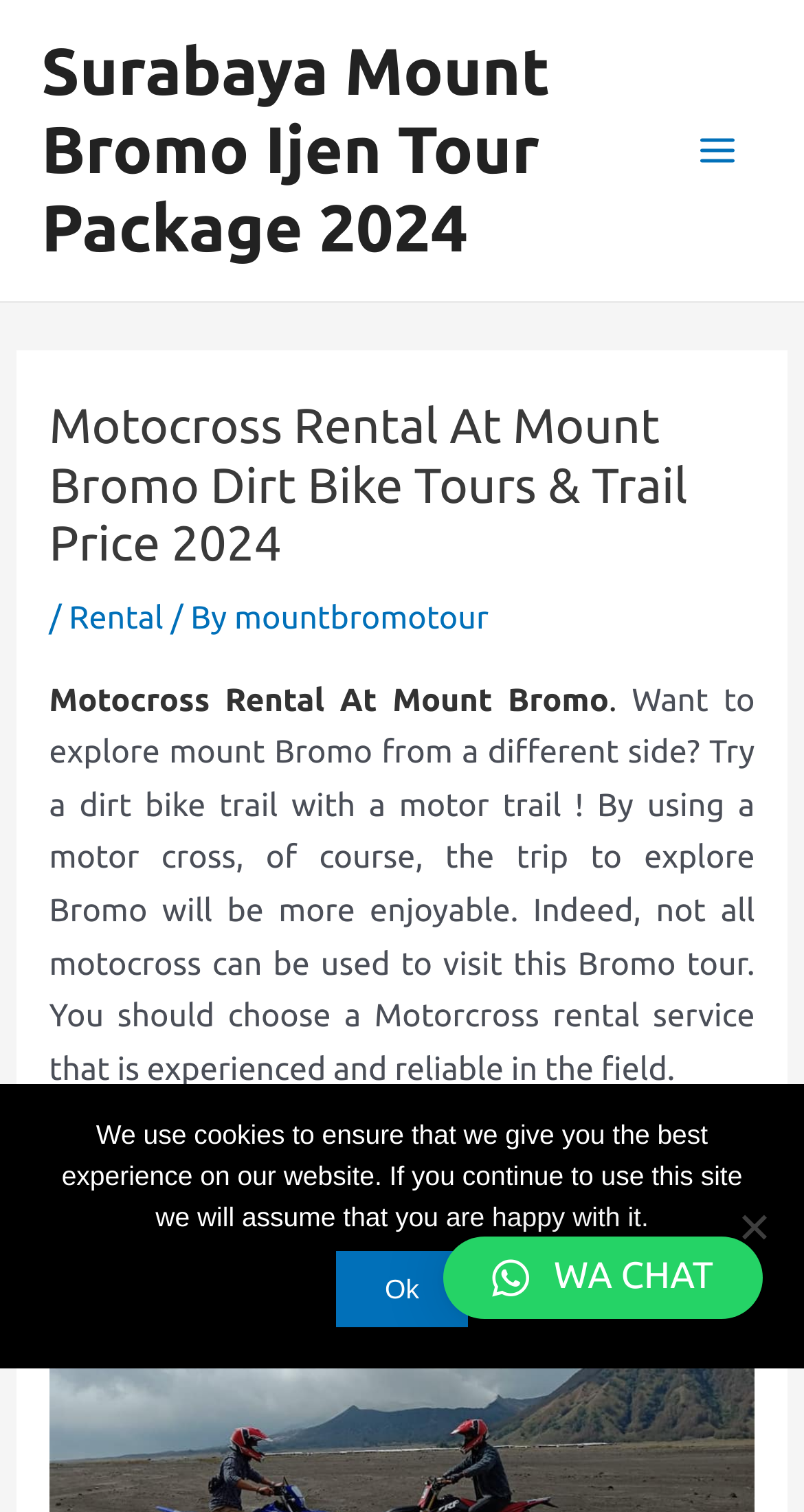Using the webpage screenshot and the element description mountbromotour, determine the bounding box coordinates. Specify the coordinates in the format (top-left x, top-left y, bottom-right x, bottom-right y) with values ranging from 0 to 1.

[0.291, 0.396, 0.608, 0.419]